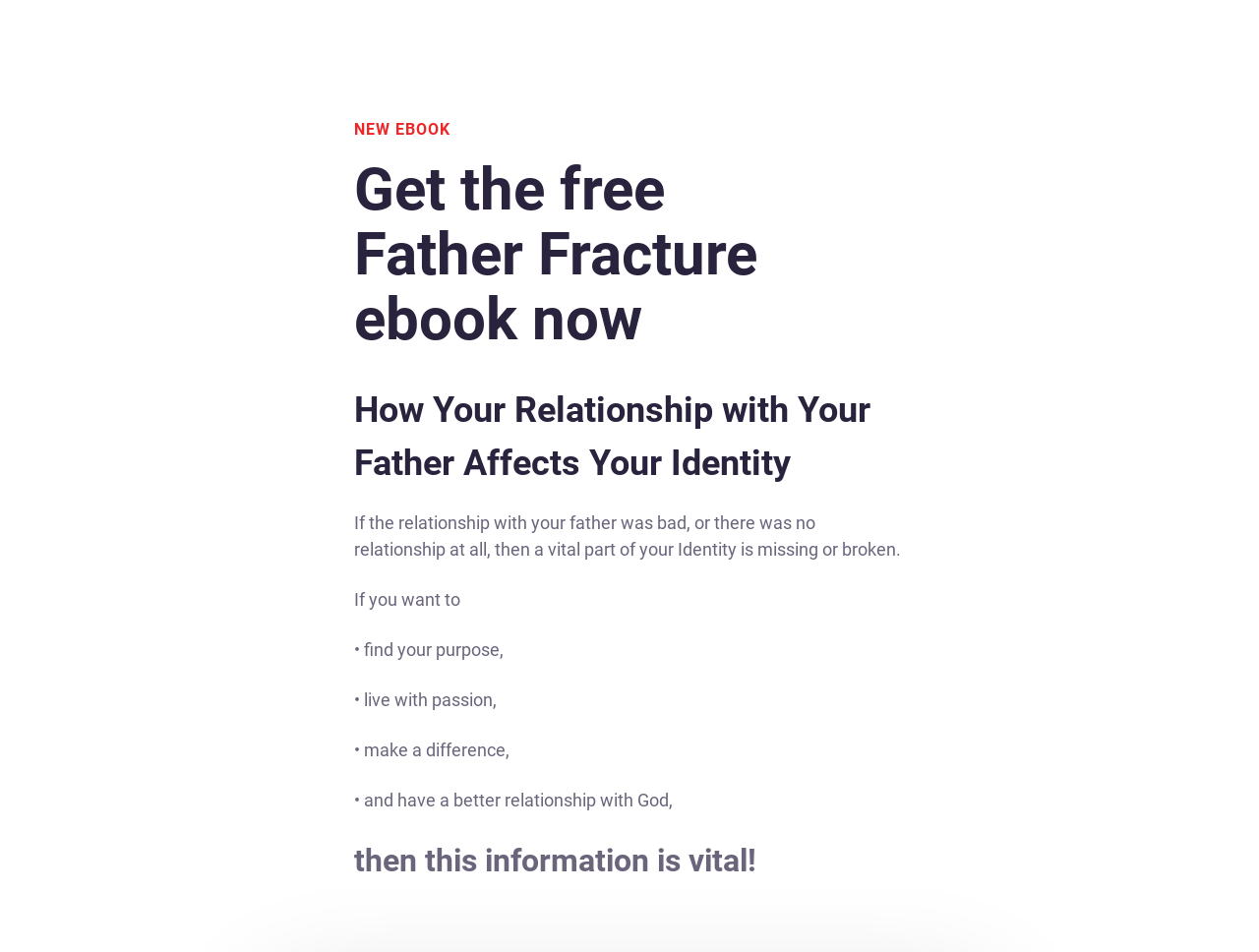Please answer the following question using a single word or phrase: 
What is the current state of one's identity if they had a bad relationship with their father?

Missing or broken